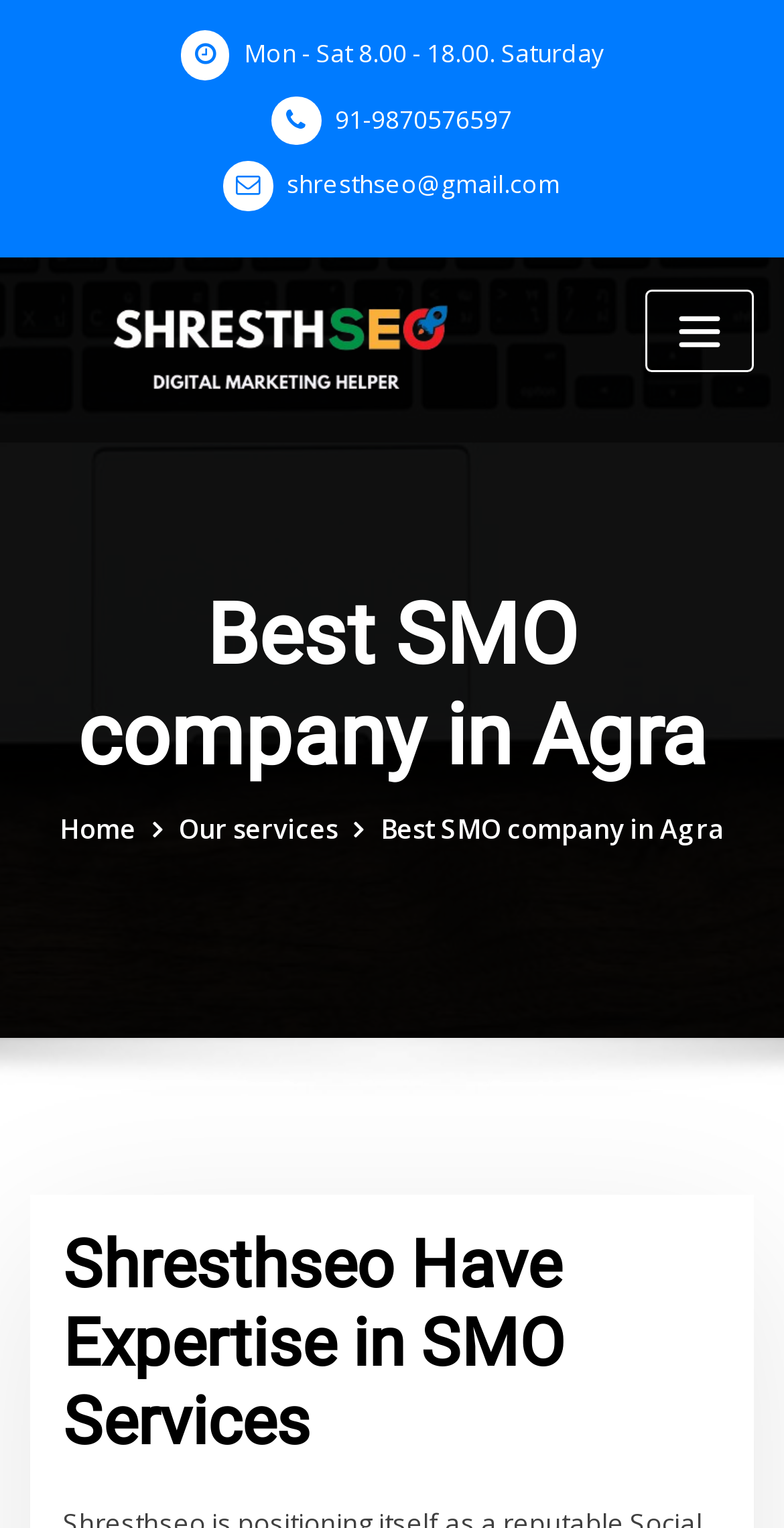From the image, can you give a detailed response to the question below:
What are the working hours of the company?

The working hours are mentioned in the top section of the webpage, next to the phone number and email address.